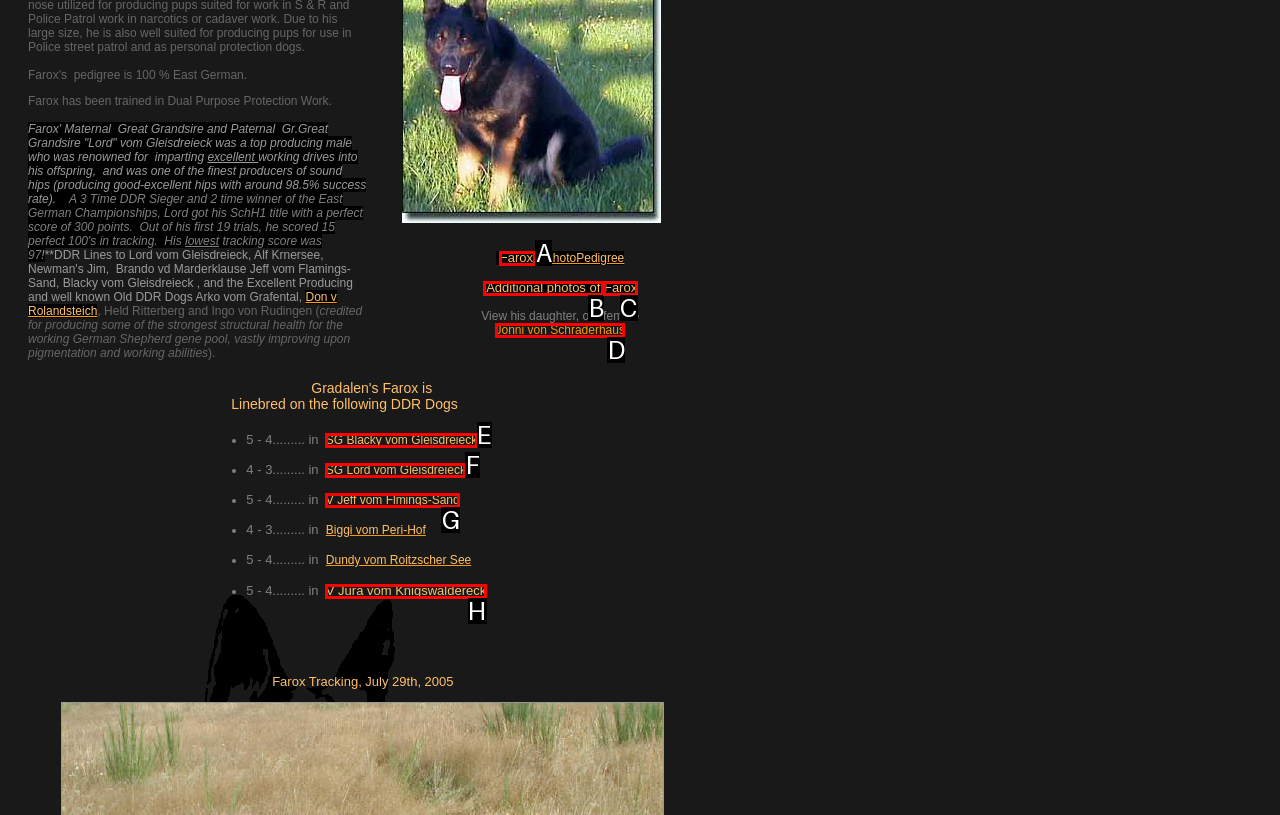Select the option that matches the description: SG Blacky vom Gleisdreieck. Answer with the letter of the correct option directly.

E